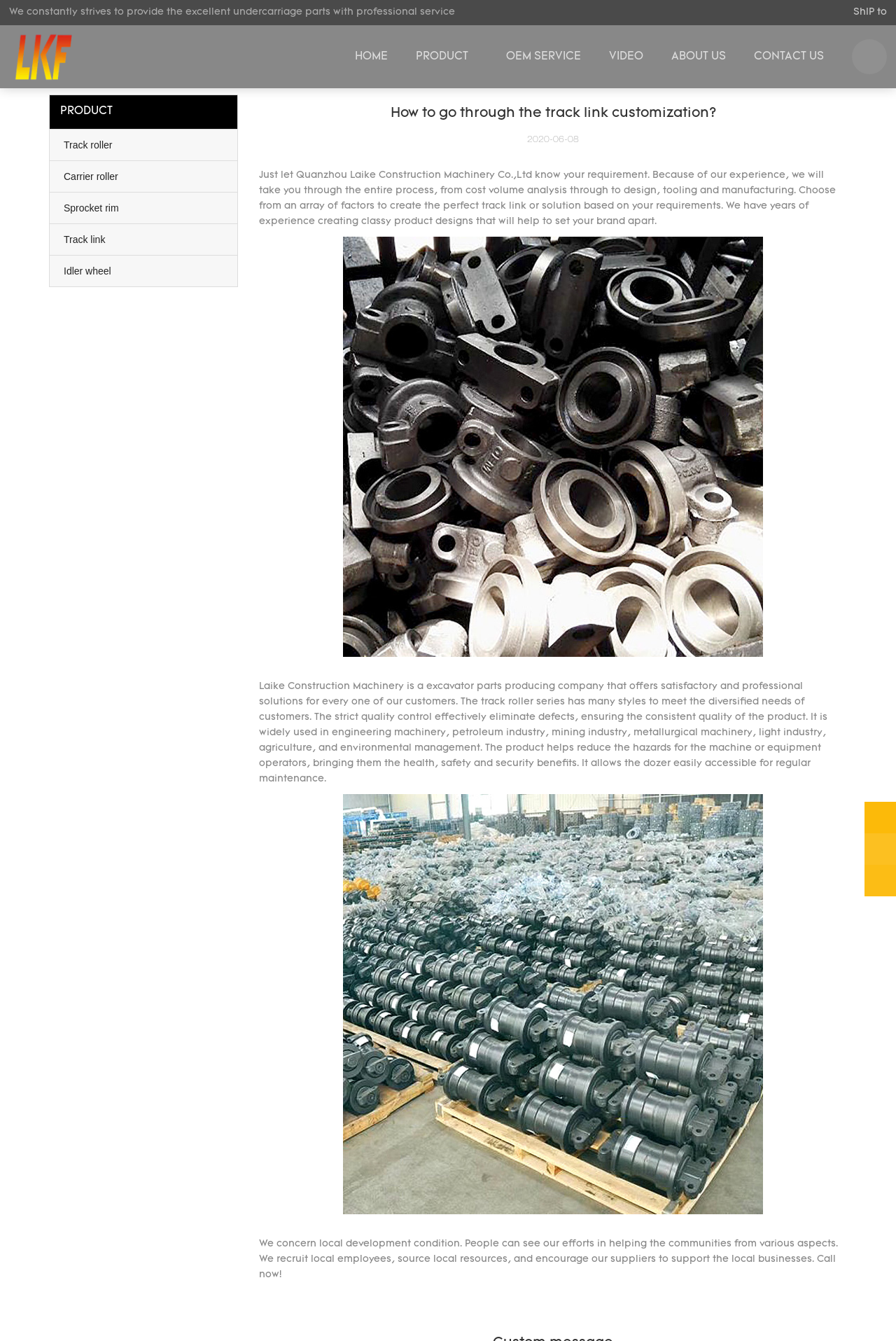What is the company's name?
Please provide a single word or phrase as your answer based on the screenshot.

Laike Construction Machinery